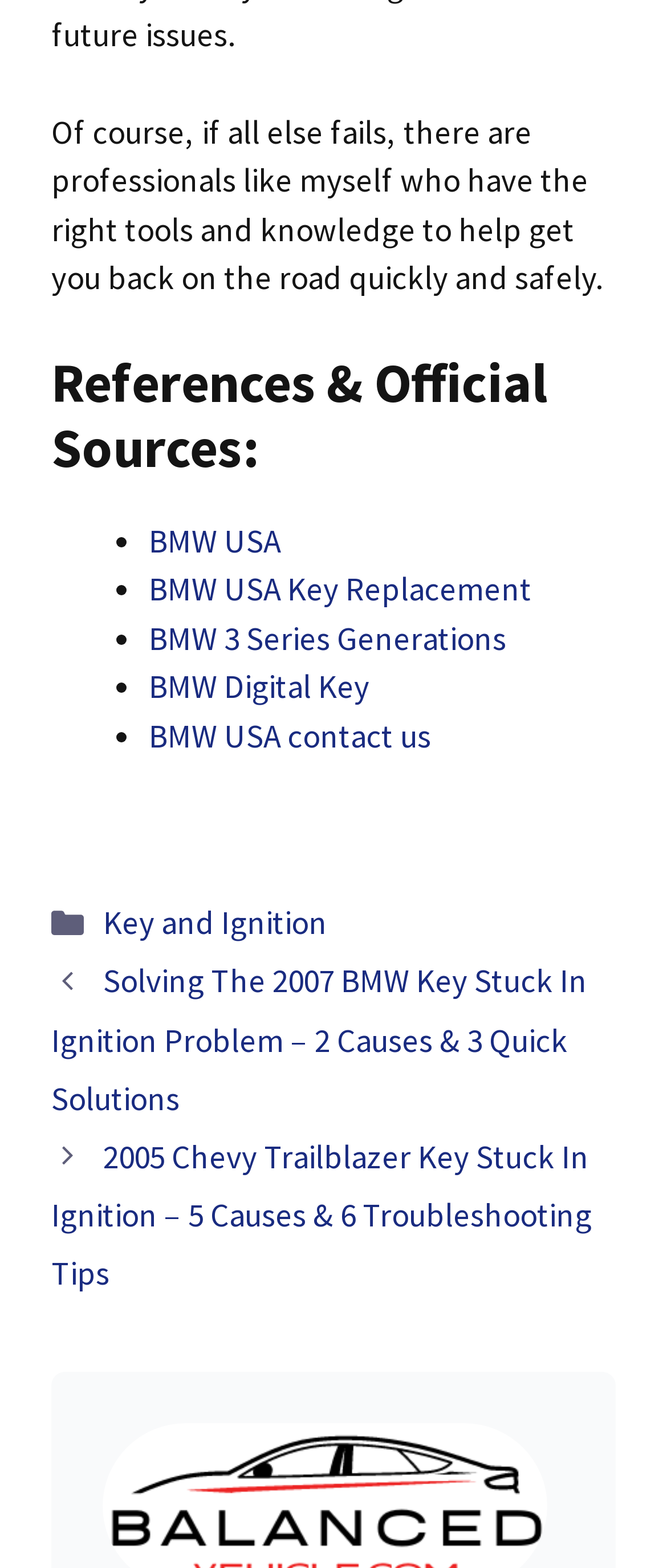Provide the bounding box coordinates in the format (top-left x, top-left y, bottom-right x, bottom-right y). All values are floating point numbers between 0 and 1. Determine the bounding box coordinate of the UI element described as: BMW Digital Key

[0.223, 0.425, 0.554, 0.451]